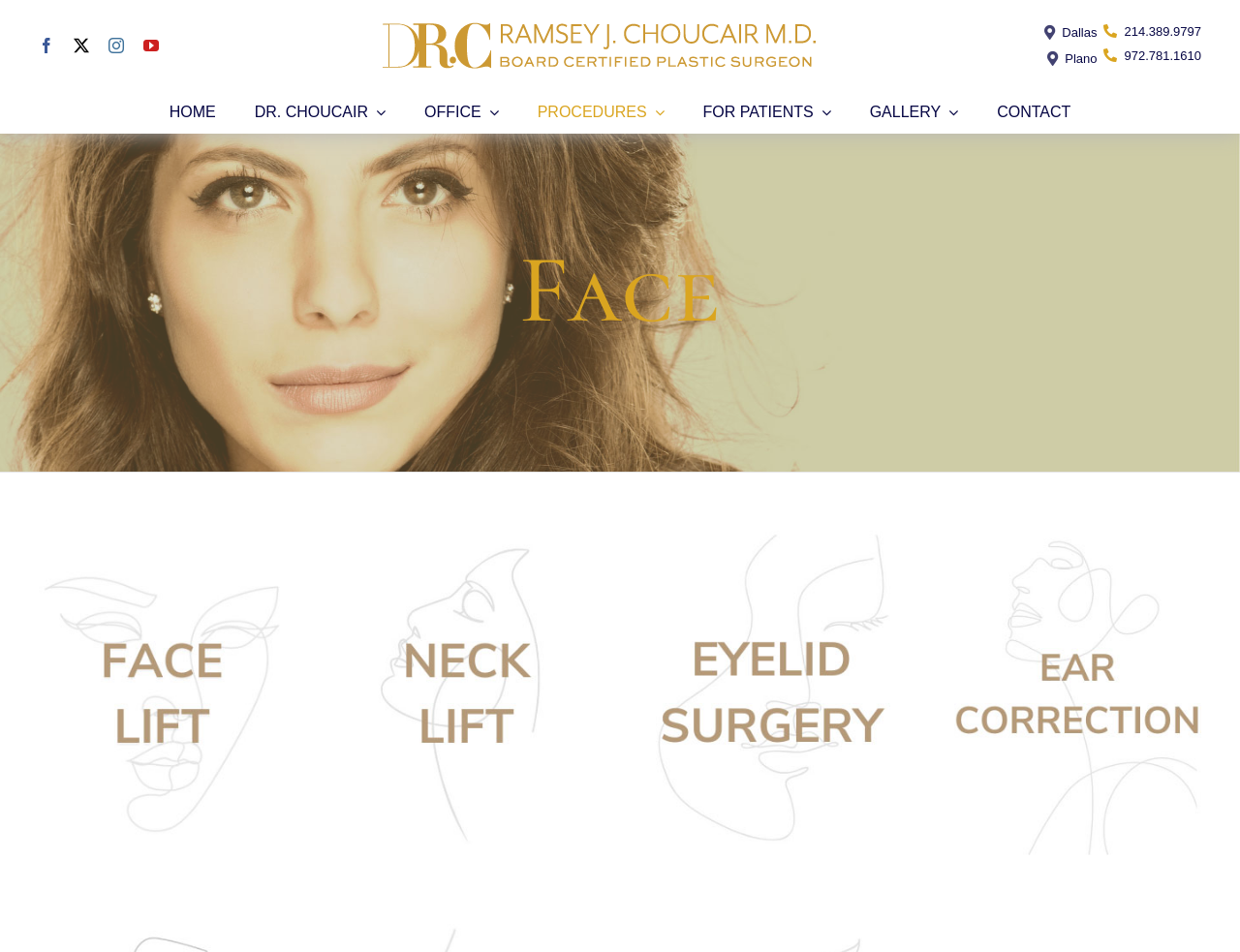Locate the bounding box coordinates of the clickable area to execute the instruction: "Contact Dr. Ramsey Choucair's office in Dallas". Provide the coordinates as four float numbers between 0 and 1, represented as [left, top, right, bottom].

[0.836, 0.02, 0.885, 0.048]